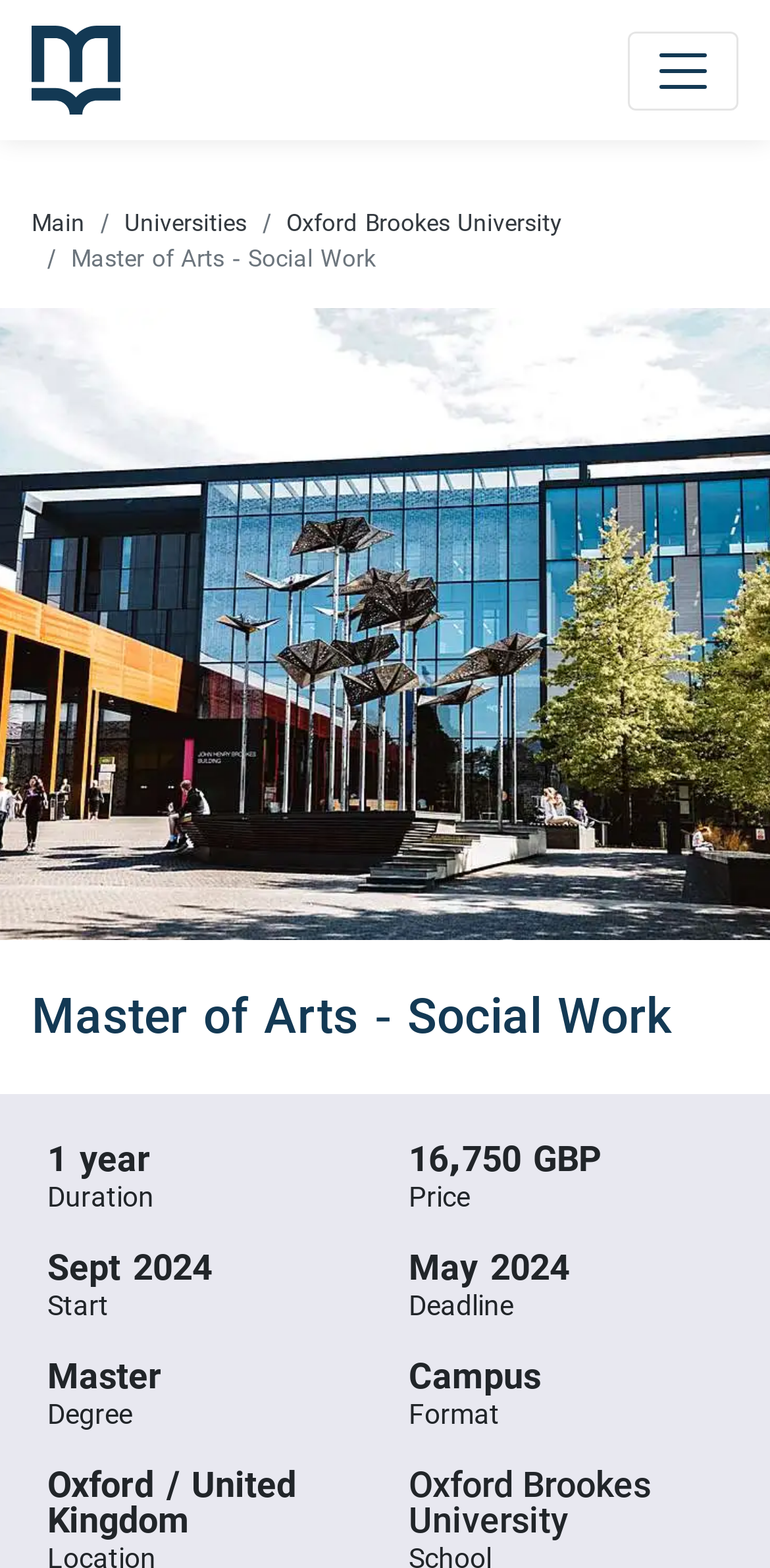Given the webpage screenshot, identify the bounding box of the UI element that matches this description: "Universities".

[0.162, 0.134, 0.321, 0.151]